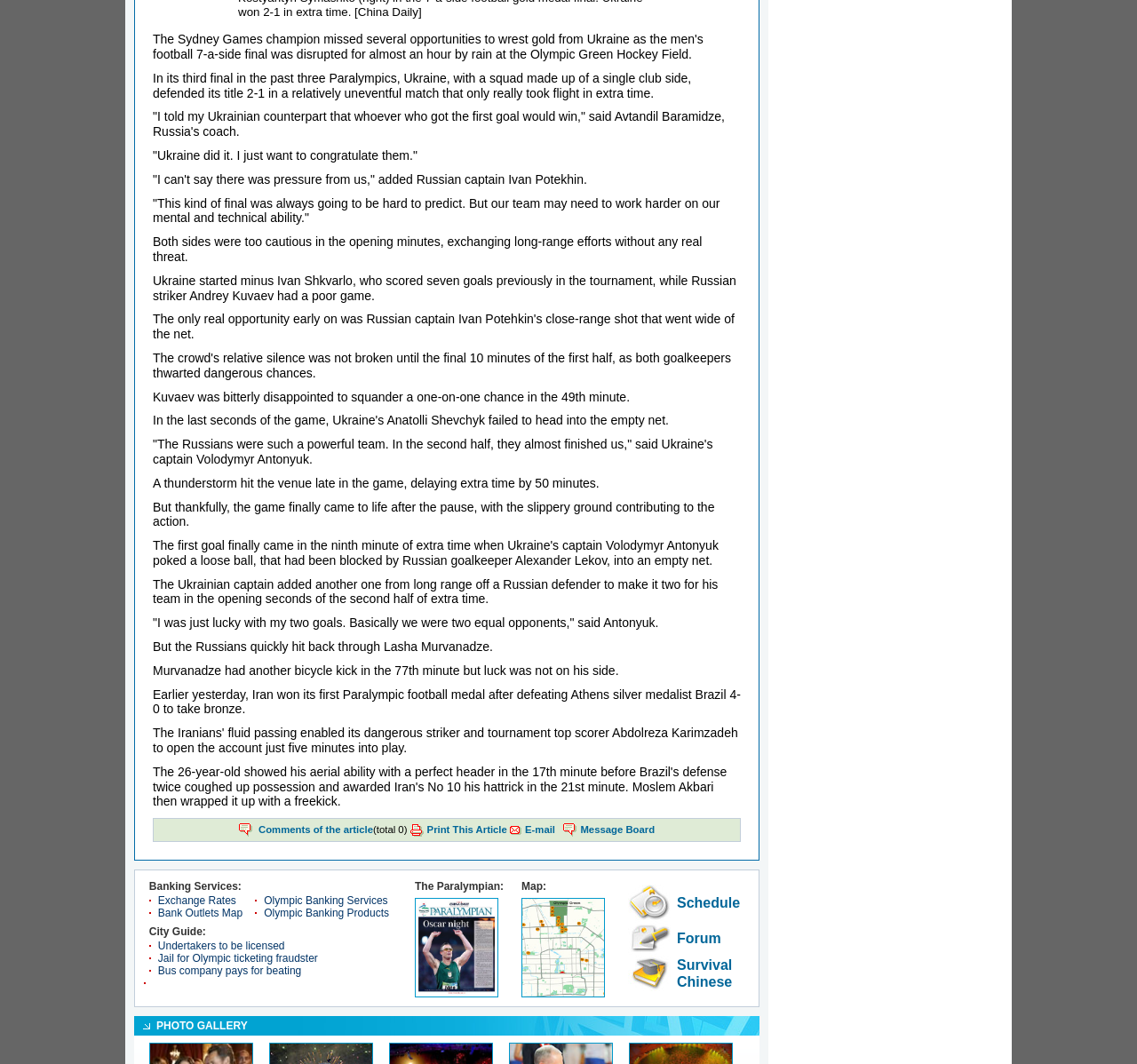Locate and provide the bounding box coordinates for the HTML element that matches this description: "Message Board".

[0.51, 0.774, 0.576, 0.784]